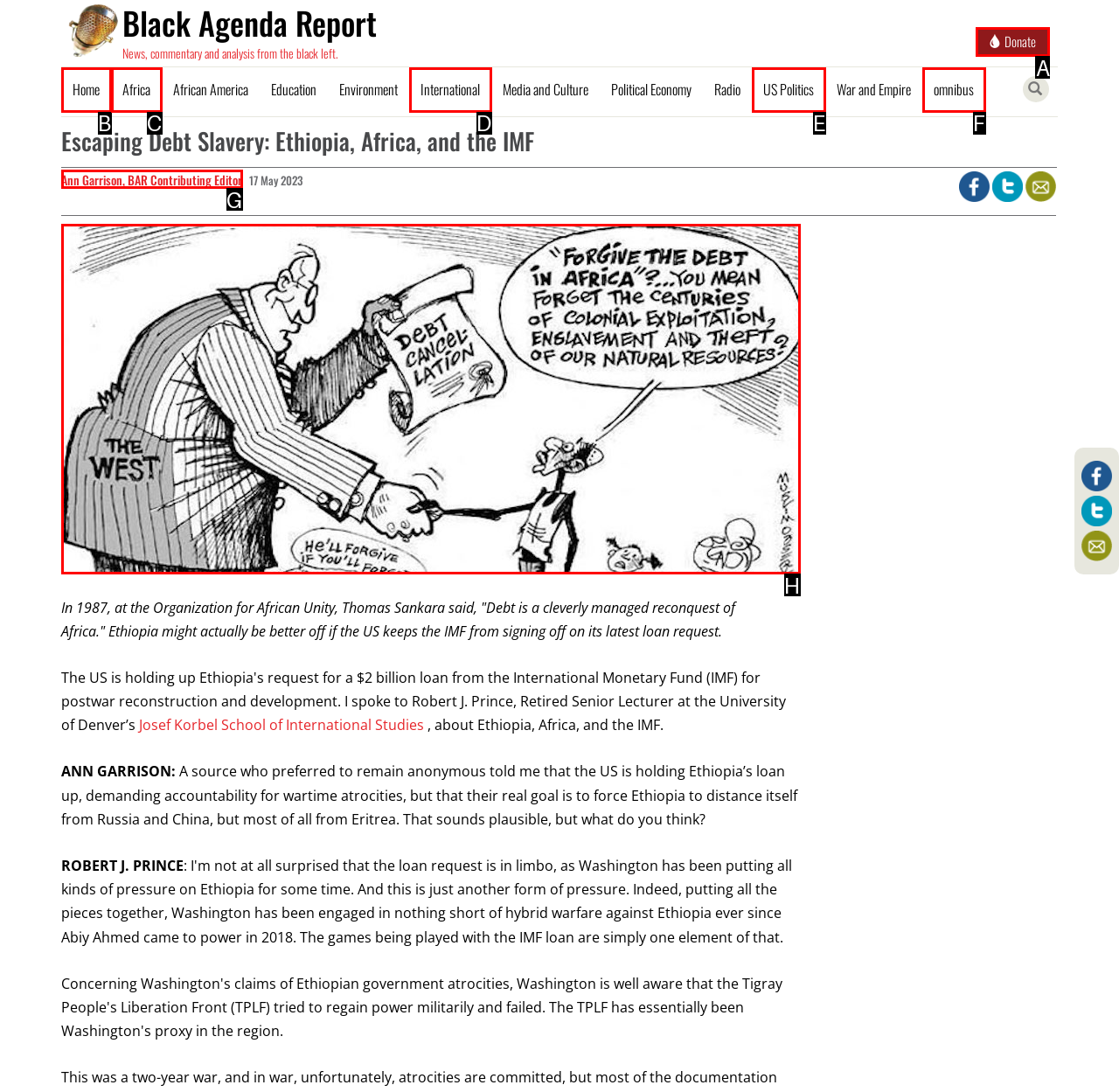Select the appropriate HTML element that needs to be clicked to execute the following task: Click the 'Donate' button. Respond with the letter of the option.

A